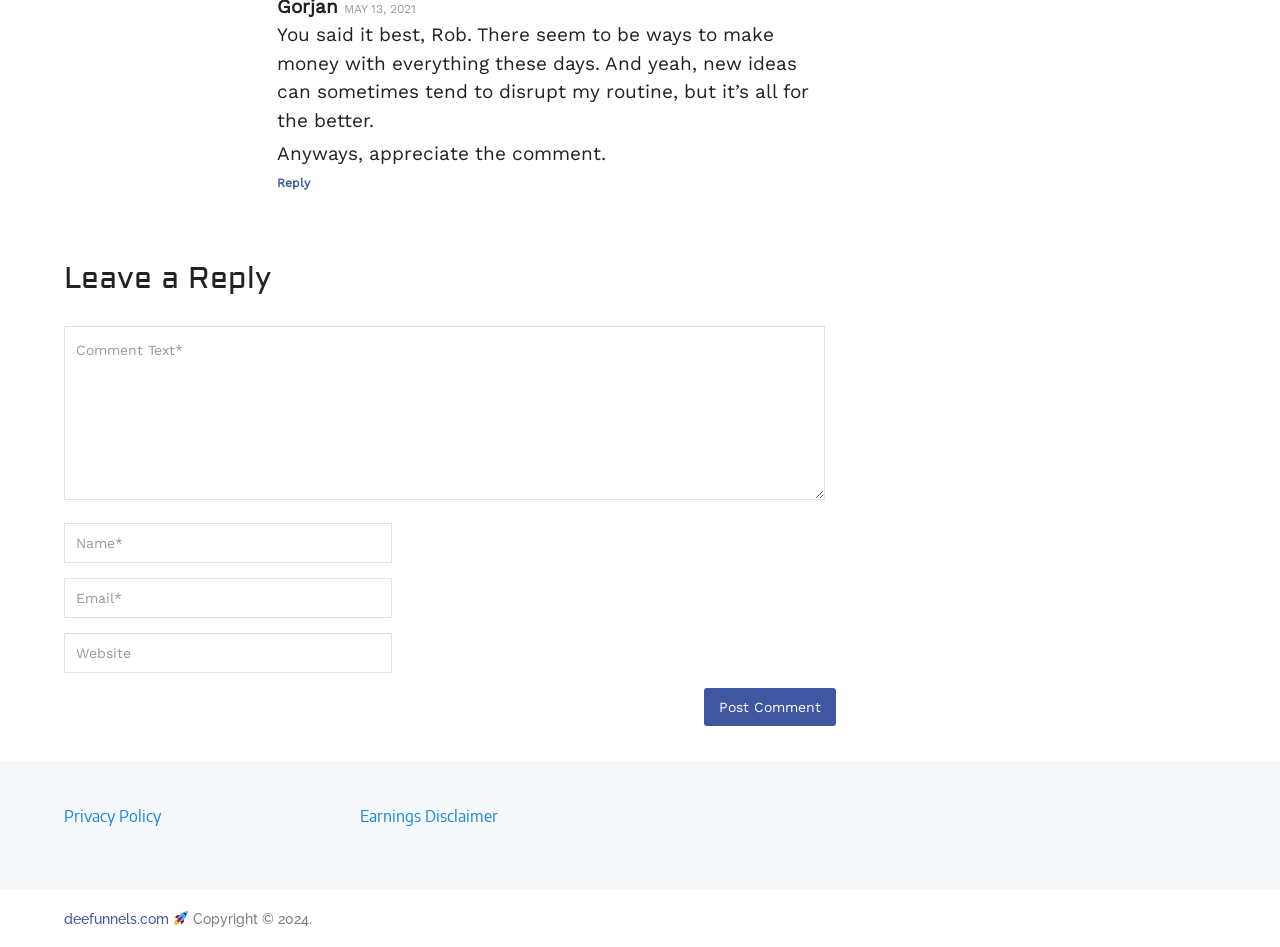Please identify the bounding box coordinates of the region to click in order to complete the task: "Visit the privacy policy page". The coordinates must be four float numbers between 0 and 1, specified as [left, top, right, bottom].

[0.05, 0.849, 0.135, 0.873]